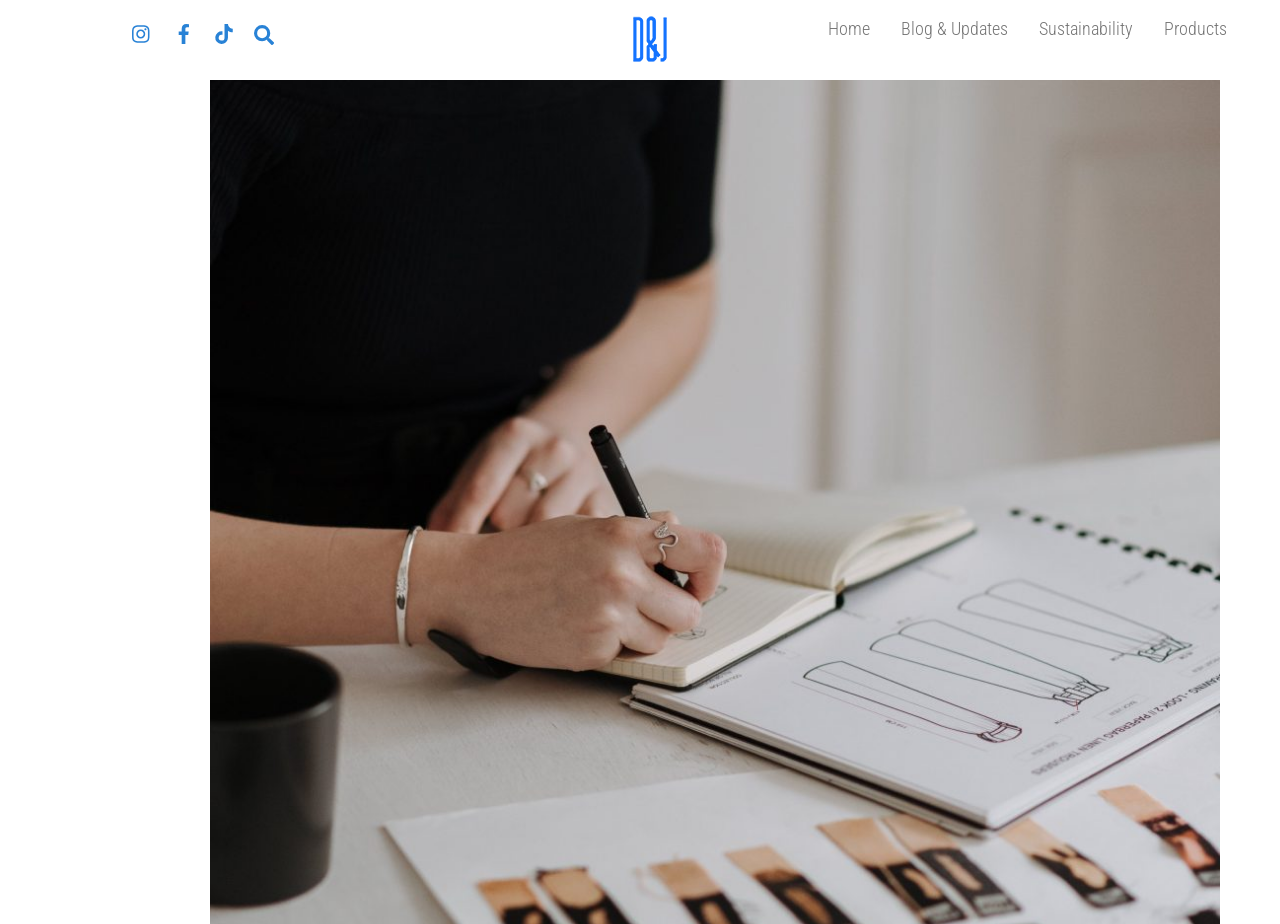What is the text on the top-right corner of the webpage?
Look at the image and respond with a single word or a short phrase.

Search